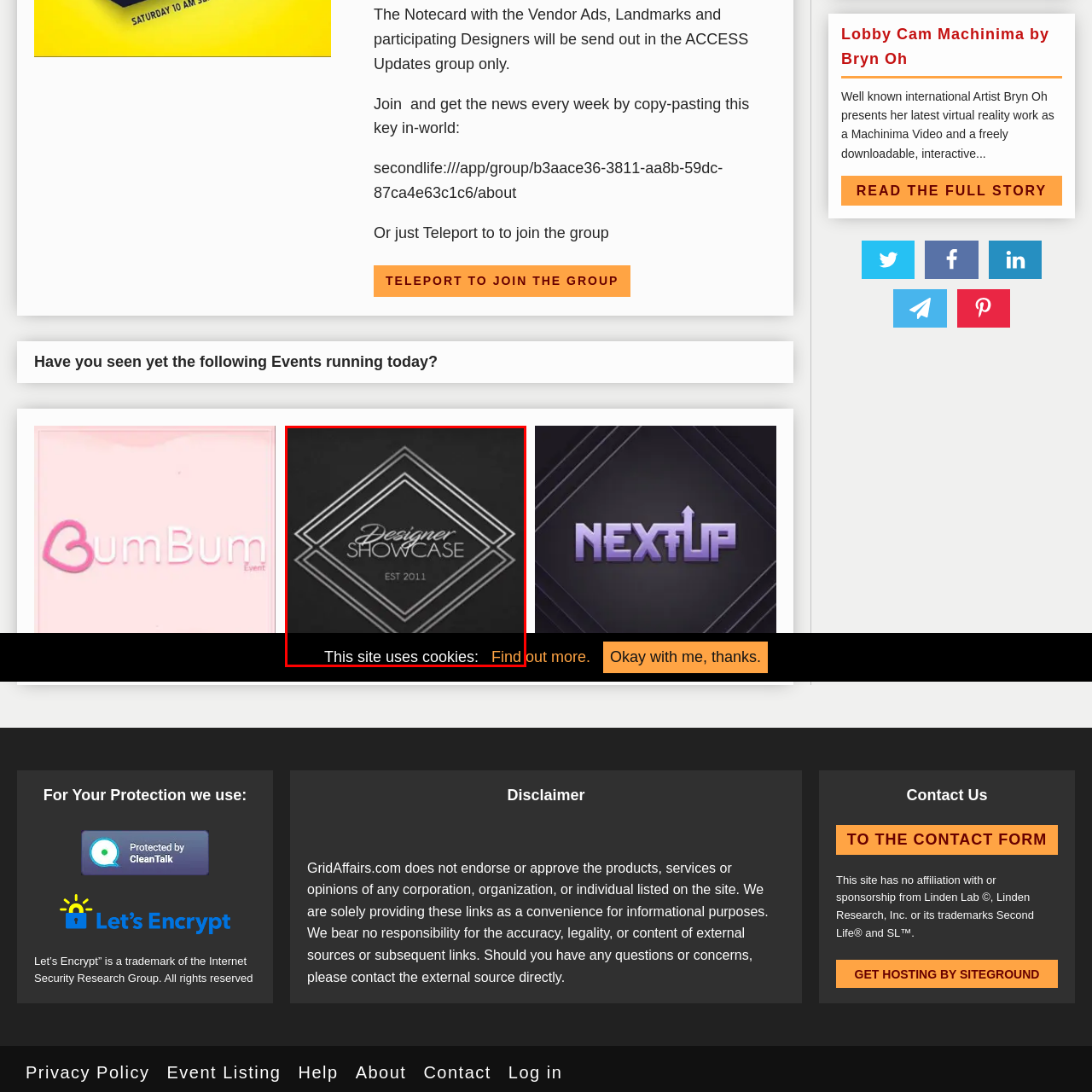Take a close look at the image marked with a red boundary and thoroughly answer the ensuing question using the information observed in the image:
What shape is used to convey sophistication and creativity?

According to the caption, the logo features 'geometric diamond shapes' that convey a sense of sophistication and creativity, highlighting the artistic flair of the showcased works.